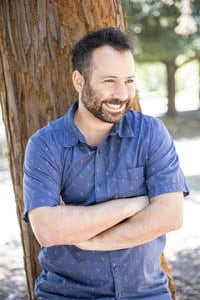What is Brady Gill's profession? Please answer the question using a single word or phrase based on the image.

Remote Health Educator